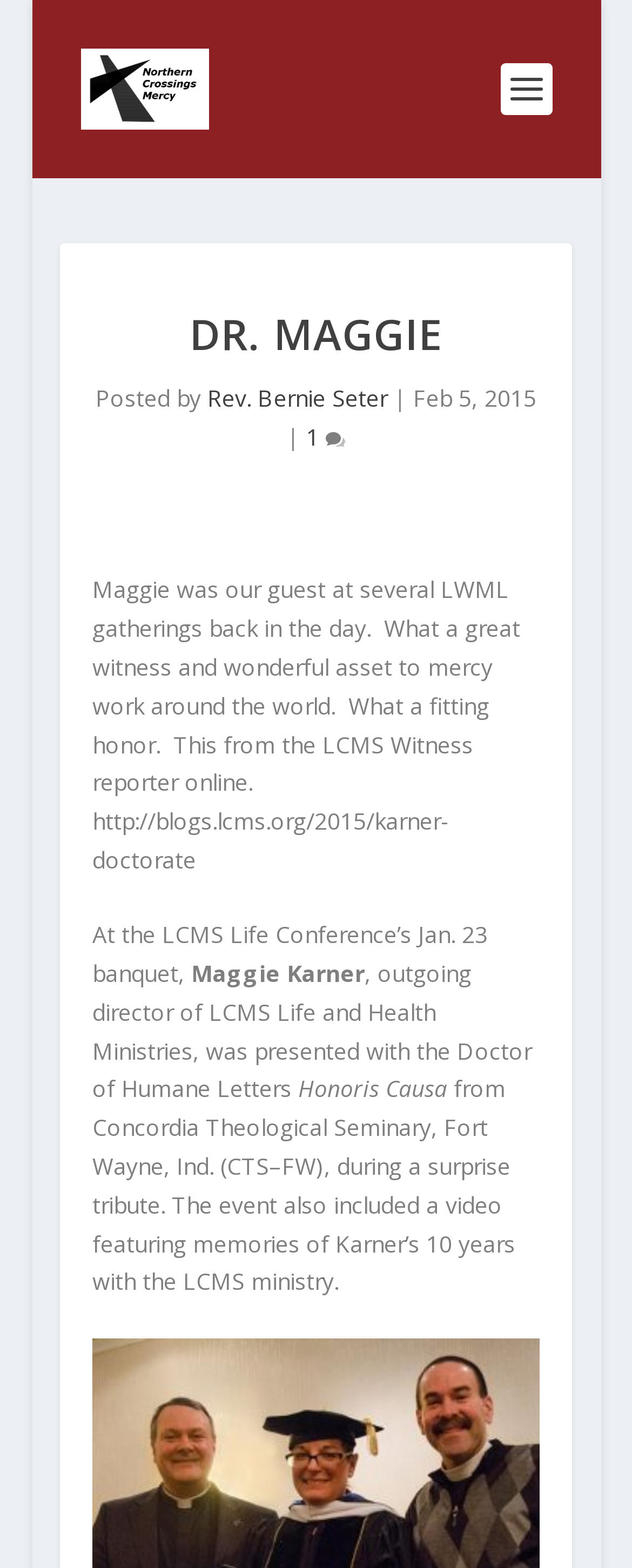Give a detailed account of the webpage, highlighting key information.

The webpage is about Dr. Maggie, specifically her honor of receiving a Doctor of Humane Letters from Concordia Theological Seminary. At the top, there is a link and an image, both labeled "Northern Crossings", positioned side by side. Below them, a large heading "DR. MAGGIE" is centered. 

To the right of the heading, there is a section with the author's information, including a link to "Rev. Bernie Seter" and the date "Feb 5, 2015". A comment count link with the text "1" is located nearby. 

The main content of the webpage is a series of paragraphs describing the honor Dr. Maggie received. The text is divided into four sections, with the first section mentioning Dr. Maggie's past involvement with LWML gatherings and her great witness to mercy work around the world. The second section describes the event where she received the honor, and the third section mentions her title and the institution that awarded her the honor. The fourth section provides more details about the event, including a video featuring memories of her 10 years with the LCMS ministry.